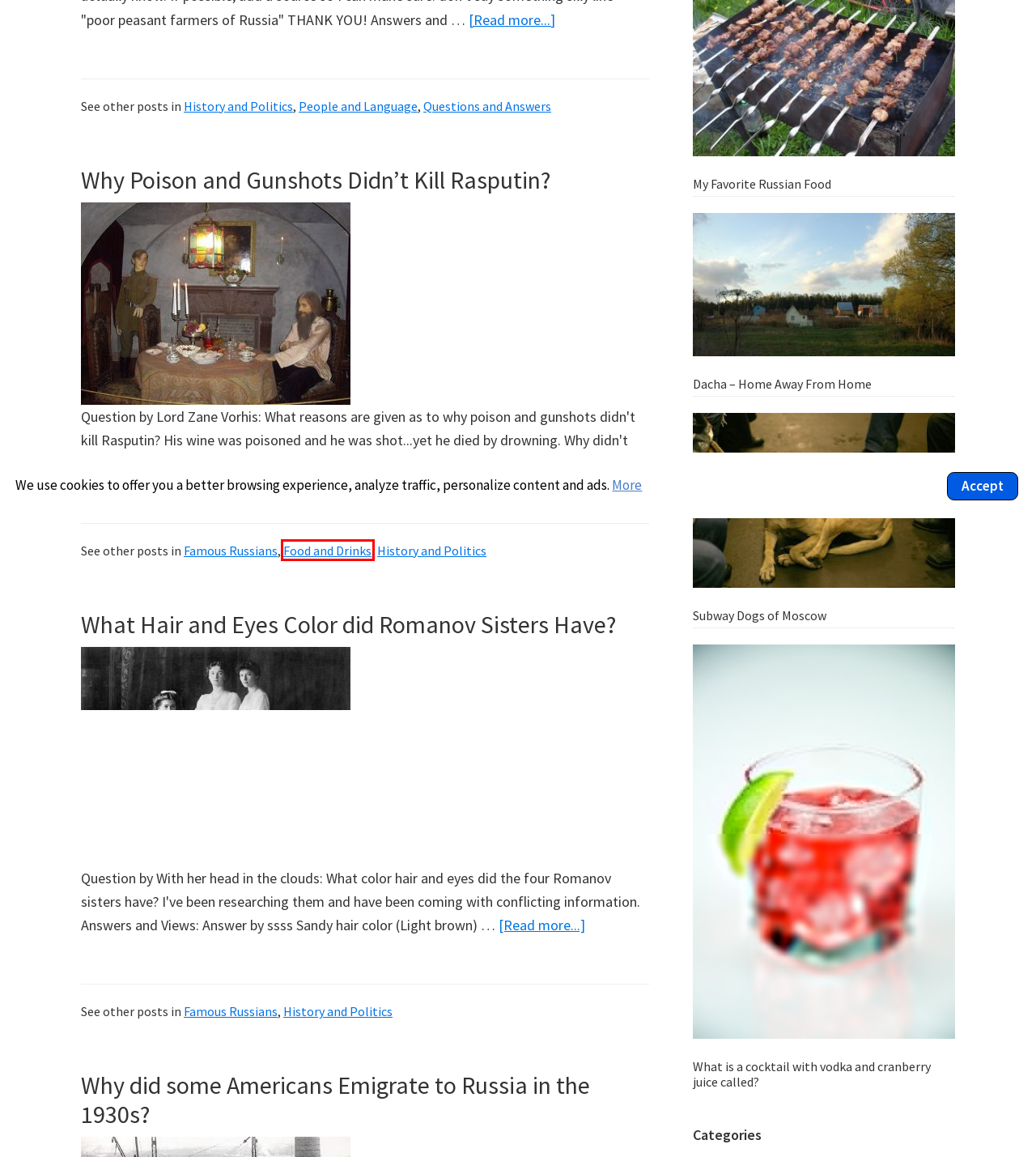You have a screenshot of a webpage with a red rectangle bounding box. Identify the best webpage description that corresponds to the new webpage after clicking the element within the red bounding box. Here are the candidates:
A. What Hair and Eyes Color did Romanov Sisters Have? - Russian Best
B. DACHA – Home Away From Home/Russian life - Russian Best
C. People and Language - Russian Best
D. Food and Drinks - Russian Best
E. Why Poison and Gunshots Didn’t Kill Rasputin? - Russian Best
F. Why did some Americans Emigrate to Russia in the 1930s? - Russian Best
G. Famous Russians - Russian Best
H. SUBWAY DOGS/Russian dogs - Russian Best

D